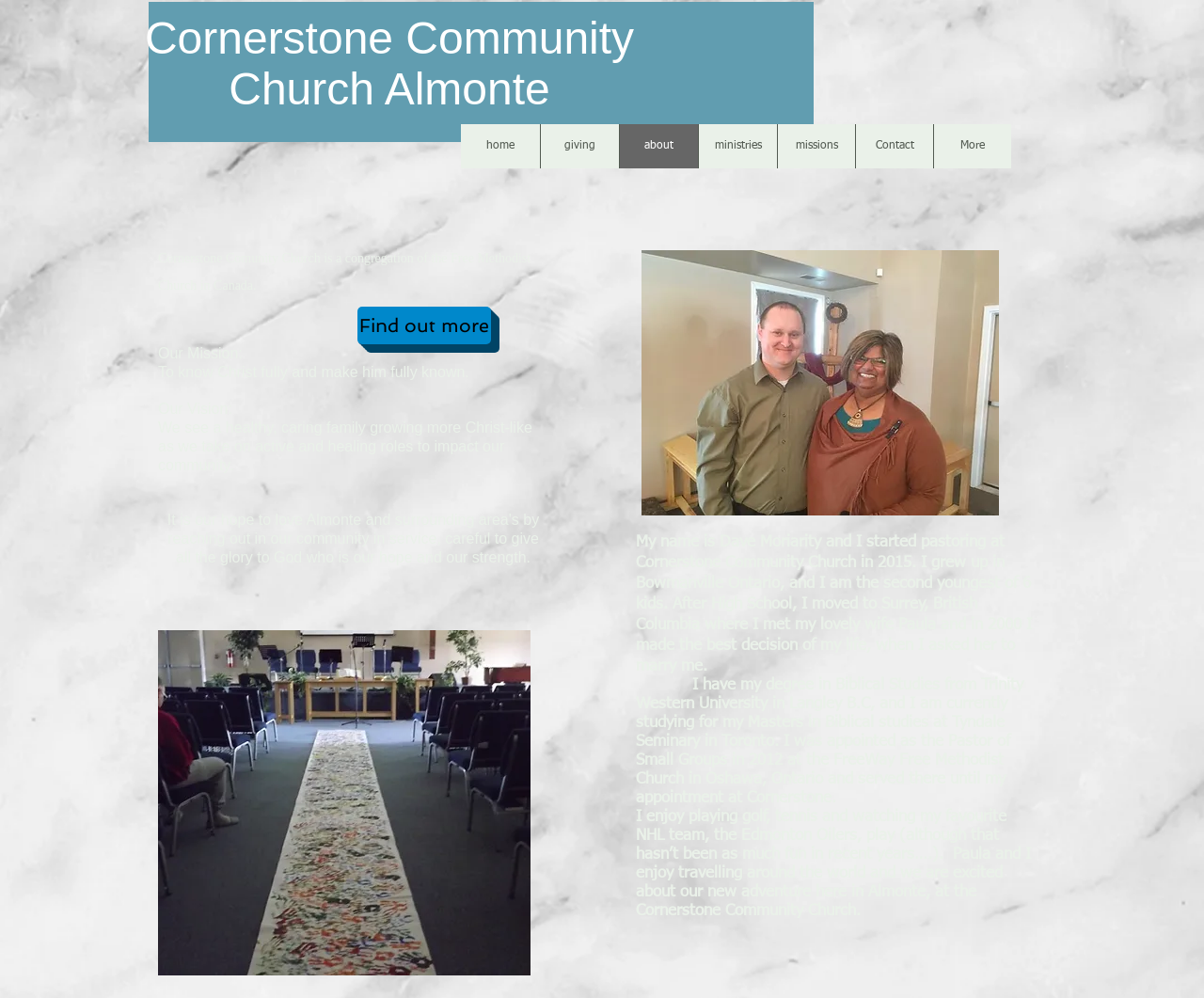Use a single word or phrase to answer this question: 
What is the link to find out more about the church?

Find out more